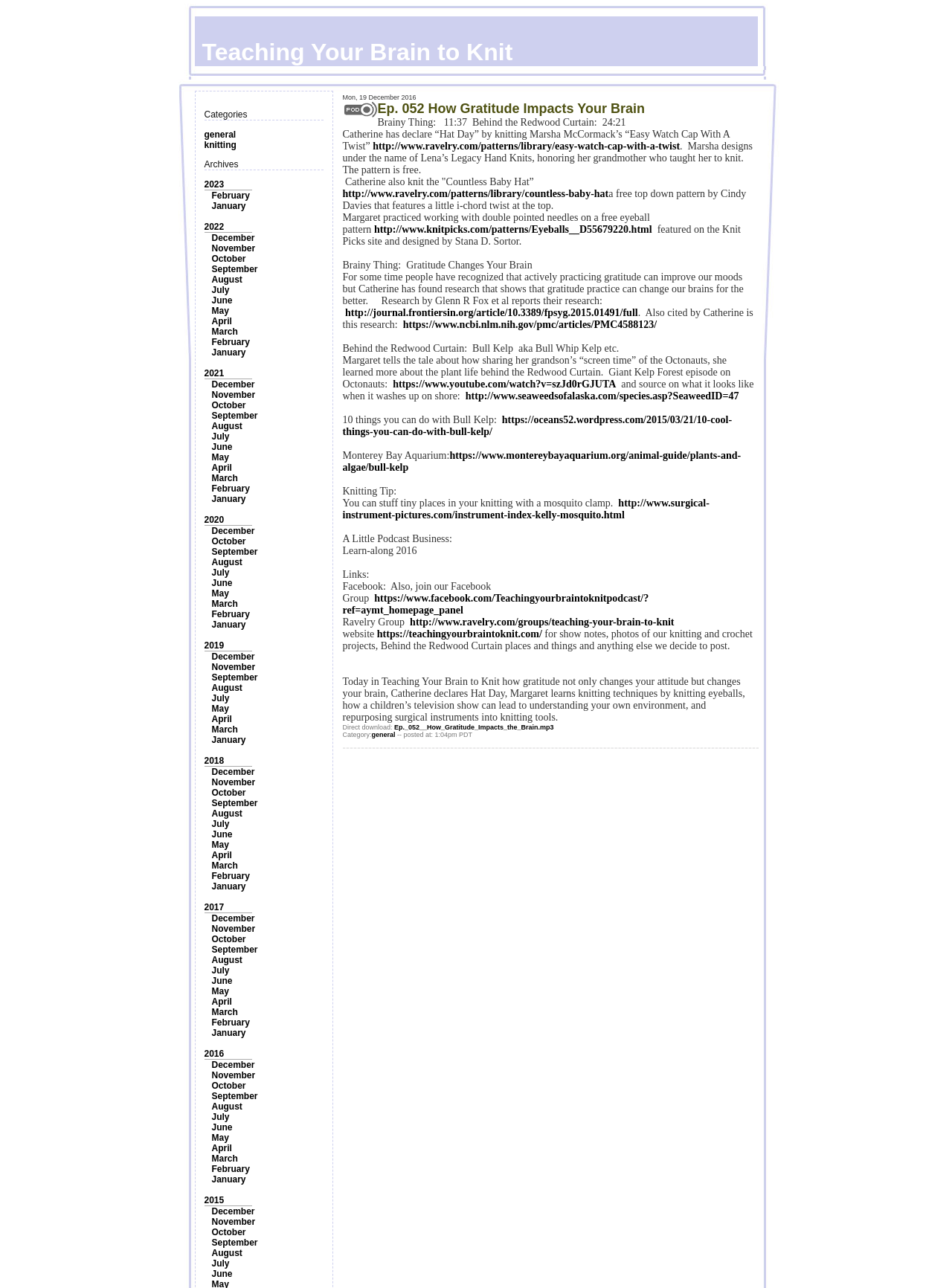Determine the coordinates of the bounding box for the clickable area needed to execute this instruction: "Explore the 'knitting' category".

[0.214, 0.109, 0.248, 0.117]